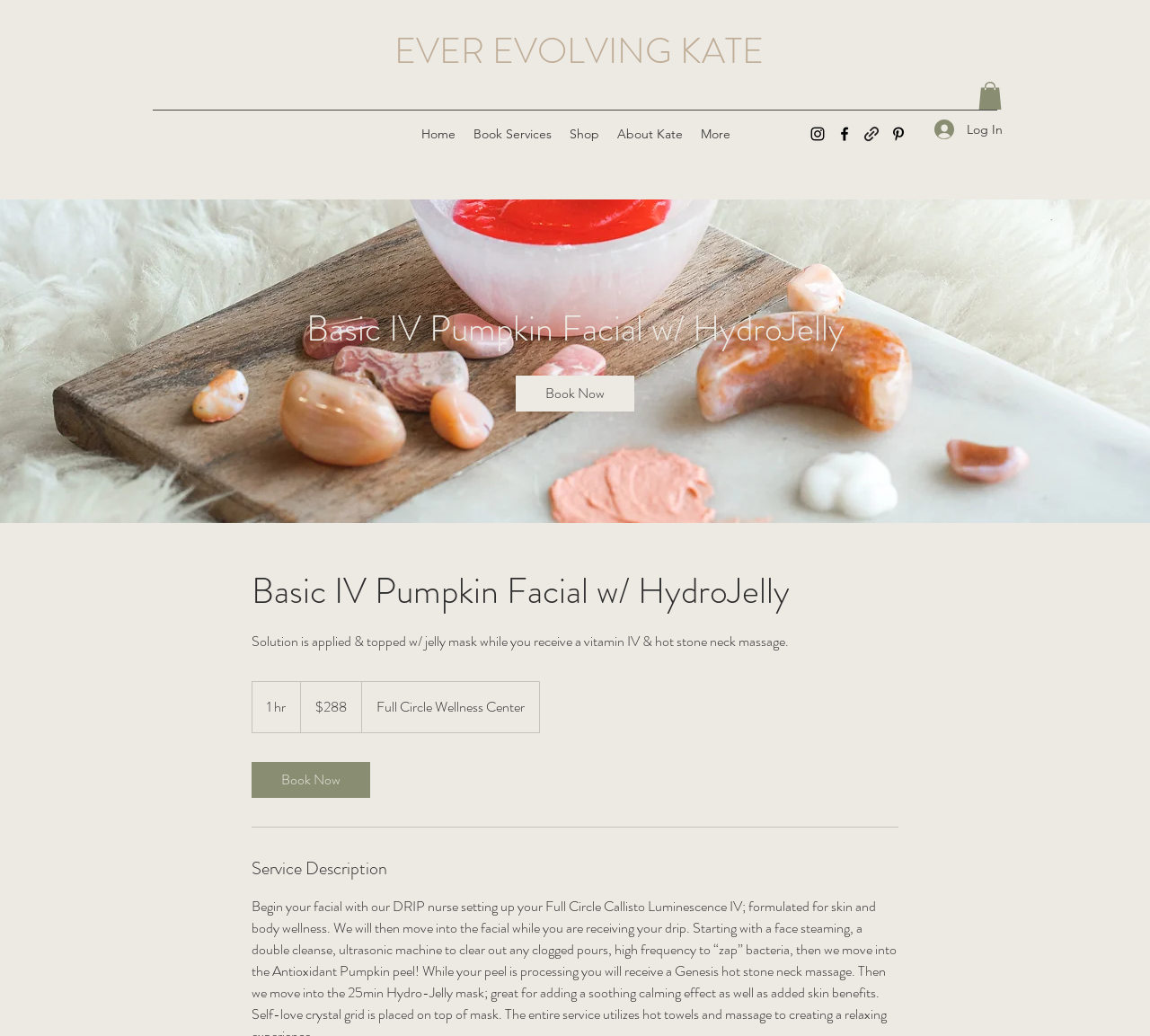Utilize the details in the image to thoroughly answer the following question: What is the name of the facial service?

I found the answer by looking at the heading element on the webpage, which is 'Basic IV Pumpkin Facial w/ HydroJelly'. This heading is likely to be the title of the service being described on the webpage.